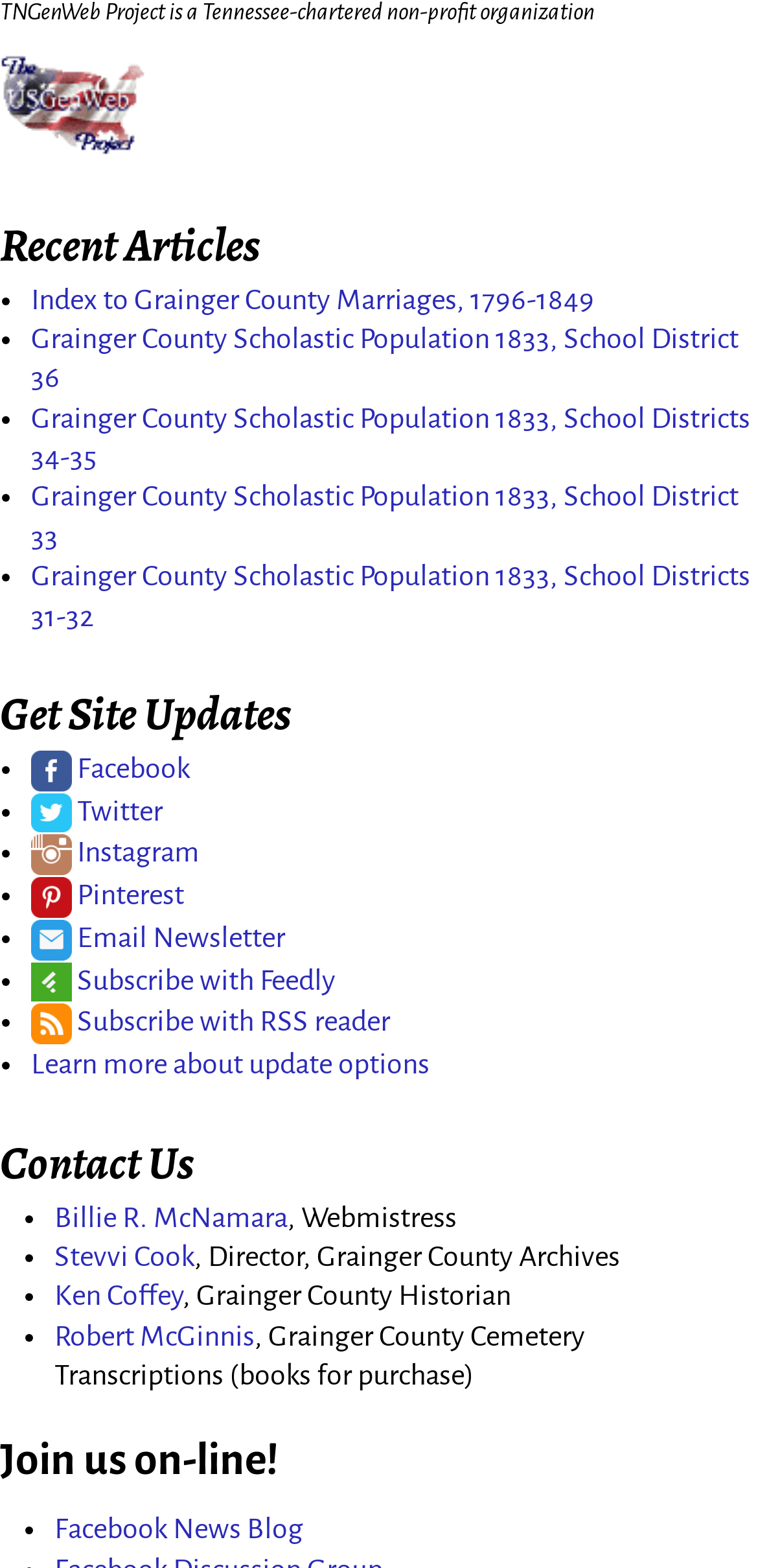Locate the bounding box coordinates of the element you need to click to accomplish the task described by this instruction: "Click on the link to Index to Grainger County Marriages, 1796-1849".

[0.041, 0.18, 0.785, 0.2]